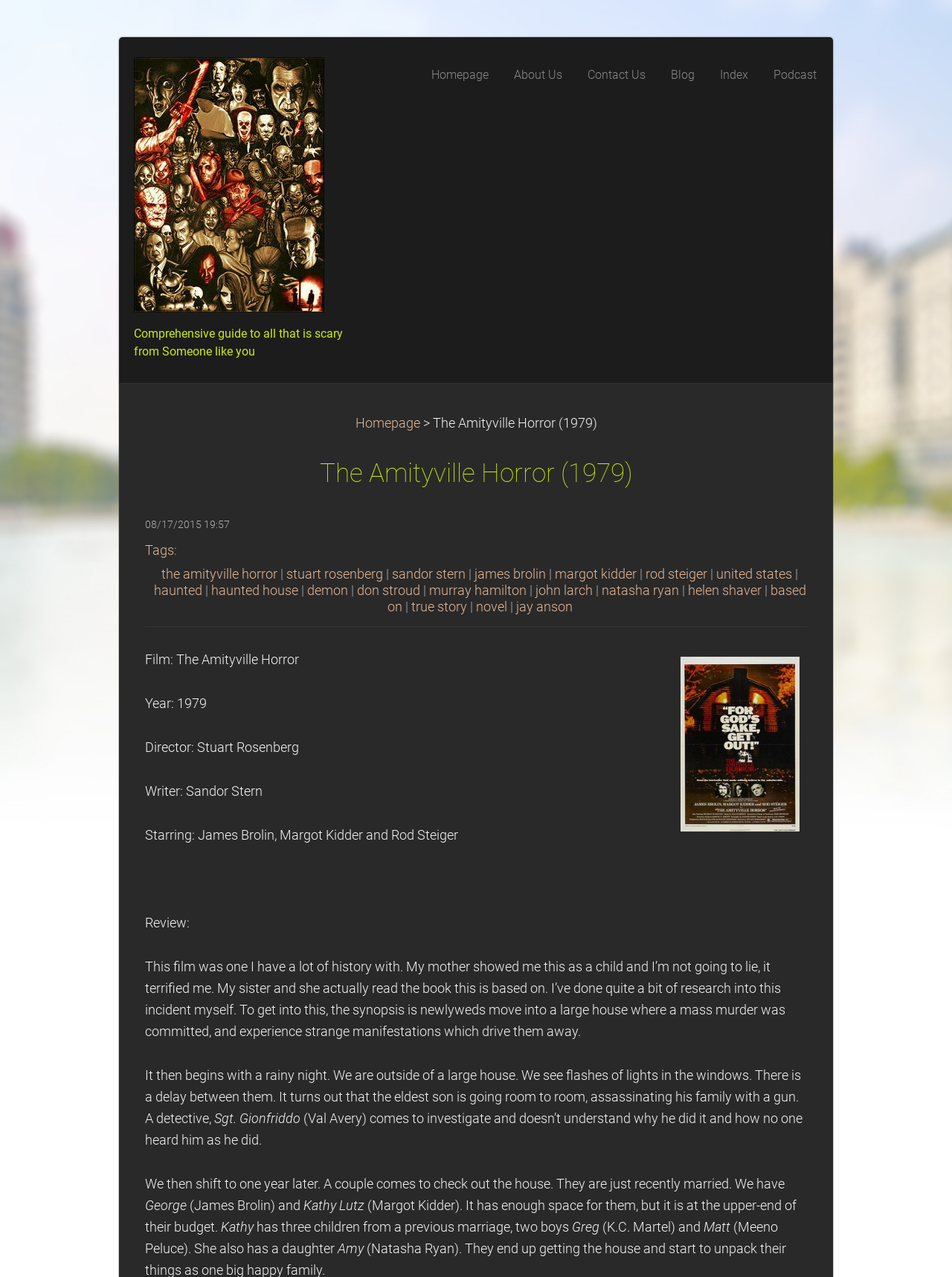Explain the webpage's design and content in an elaborate manner.

The webpage is a review of the 1979 horror film "The Amityville Horror". At the top, there is a link to "Horror Review" accompanied by an image, and a static text that reads "Comprehensive guide to all that is scary from Someone like you". Below this, there is a navigation menu with links to "Homepage", "About Us", "Contact Us", "Blog", "Index", and "Podcast".

The main content of the webpage is divided into two sections. The first section displays information about the film, including the title, release year, director, writer, and starring actors. Below this, there is a review of the film, which is a lengthy text that summarizes the plot and provides the author's thoughts on the movie.

The review is preceded by a heading that reads "The Amityville Horror (1979)" and is accompanied by a timestamp "08/17/2015 19:57". Below the heading, there are links to various tags related to the film, including "the amityville horror", "stuart rosenberg", "sandor stern", and "james brolin", among others.

The review itself is a detailed summary of the film's plot, including the backstory of the haunted house and the experiences of the main characters. The text is divided into several paragraphs, with each paragraph describing a different aspect of the film. There are no images or other multimedia elements in the review section.